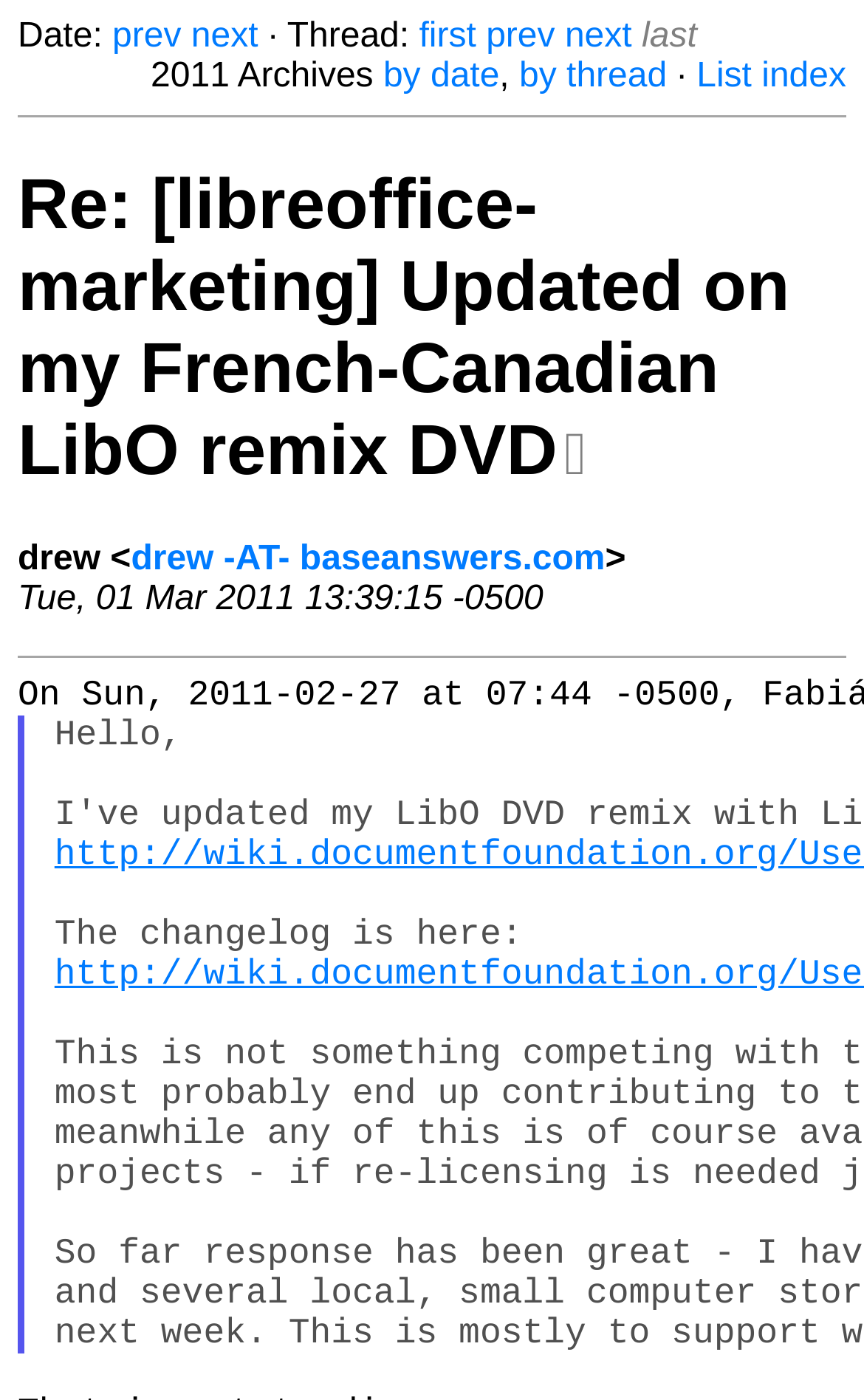Find the bounding box coordinates of the clickable element required to execute the following instruction: "go to first page". Provide the coordinates as four float numbers between 0 and 1, i.e., [left, top, right, bottom].

[0.485, 0.013, 0.551, 0.04]